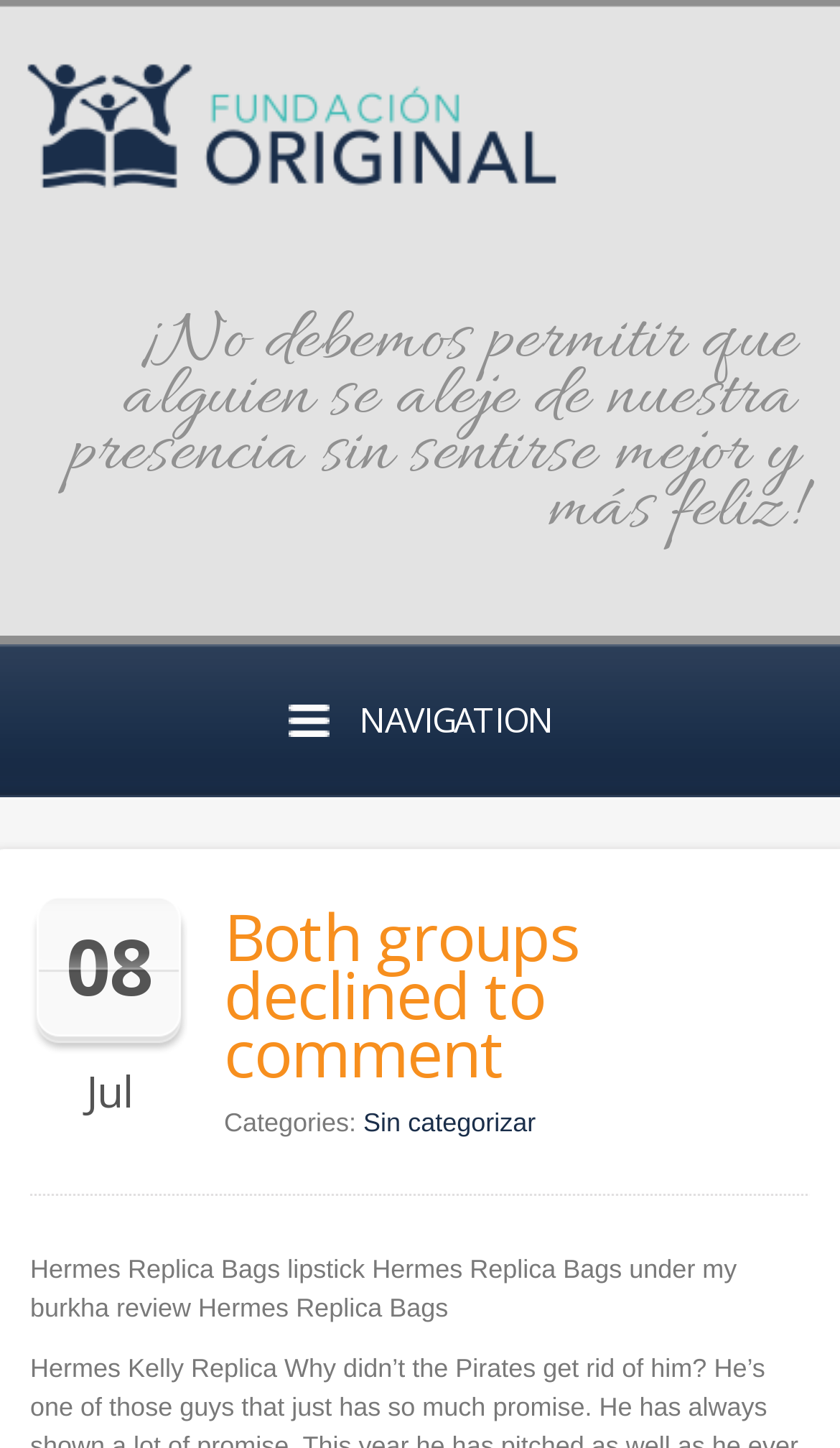What is the name of the organization?
Refer to the image and offer an in-depth and detailed answer to the question.

The name of the organization can be found in the top-left corner of the webpage, where it is written as 'Fundación Original' and also has an image with the same name.